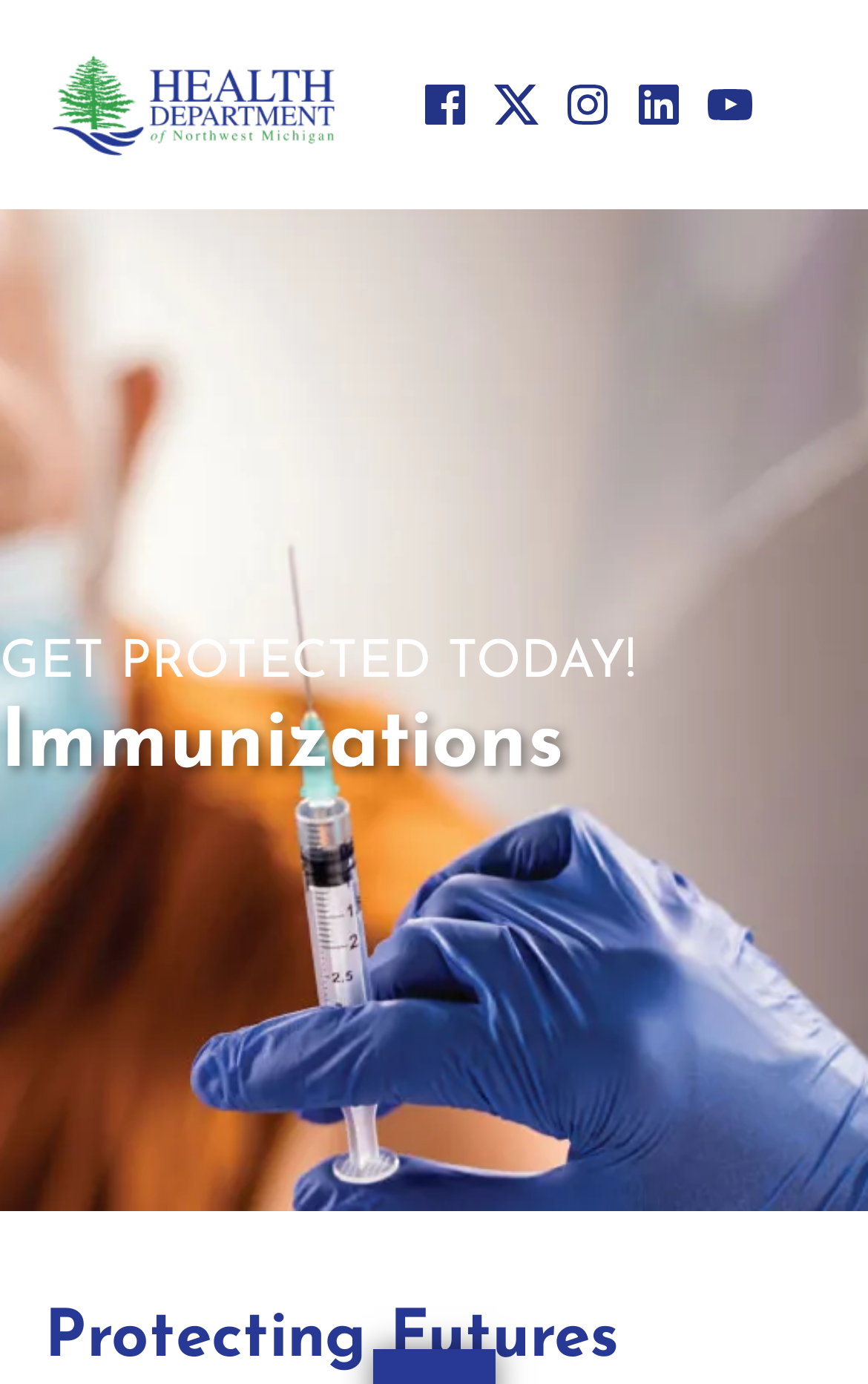Write a detailed summary of the webpage.

The webpage is about Adult Immunizations provided by the Health Department of Northwest Michigan. At the top left, there is a link and an image with the same name, "Health Department of NW Michigan". Below this, there is a static text that reads "SERVING ANTRIM, CHARLEVOIX, EMMOT, OTSEGO COUNTIES". 

On the top right, there is a navigation section labeled "Social links" that contains five links to social media platforms: Facebook, Twitter, Instagram, LinkedIn, and YouTube. 

The main content of the webpage is divided into three sections, each with a heading. The first section is titled "GET PROTECTED TODAY!" and is located at the top center of the page. The second section is titled "Immunizations" and is located below the first section. The third section is titled "Protecting Futures" and is located at the bottom right of the page.